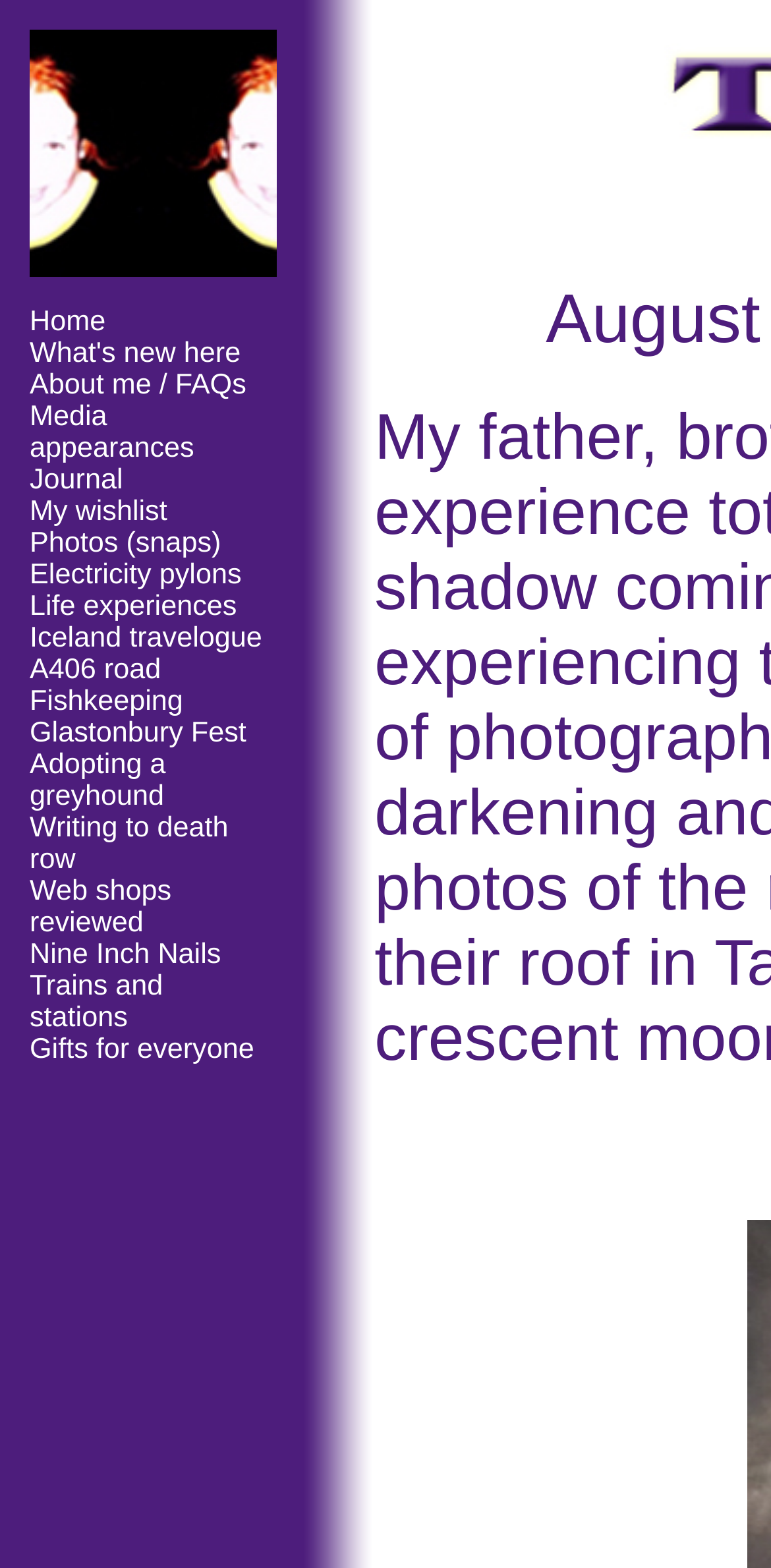Give a complete and precise description of the webpage's appearance.

The webpage is titled "The Gorge - Eclipse 1999" and features a prominent image labeled "Flash" at the top left corner, taking up about a quarter of the screen. Below the image, there is a horizontal navigation menu consisting of 18 links, each with a distinct title, such as "Home", "What's new here", "About me / FAQs", and so on. These links are arranged in a single row, with each link positioned directly below the image, and are evenly spaced from left to right. The links are relatively narrow, with most of them taking up about 10-20% of the screen width.